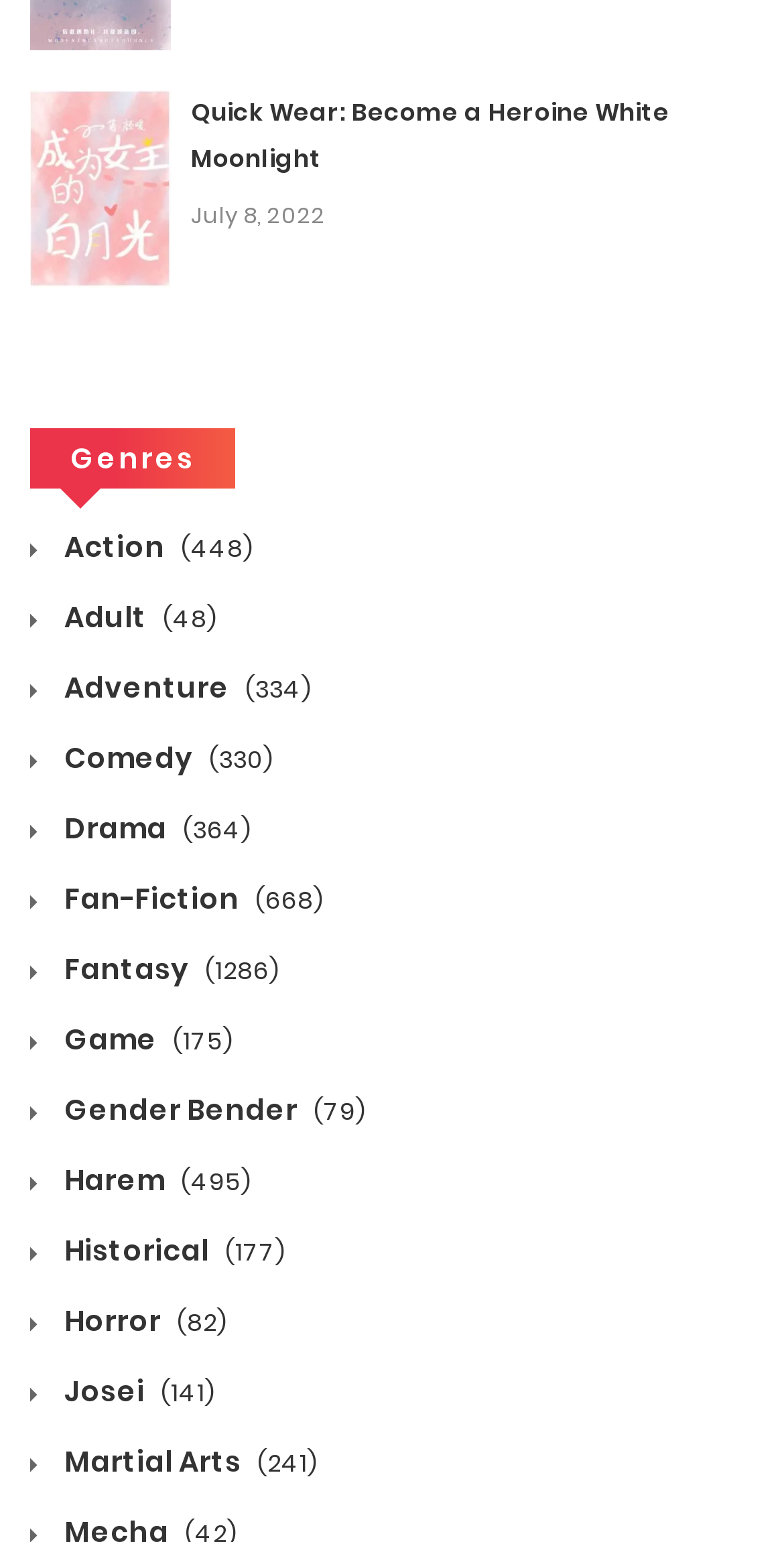What is the most popular genre?
Give a one-word or short-phrase answer derived from the screenshot.

Fantasy